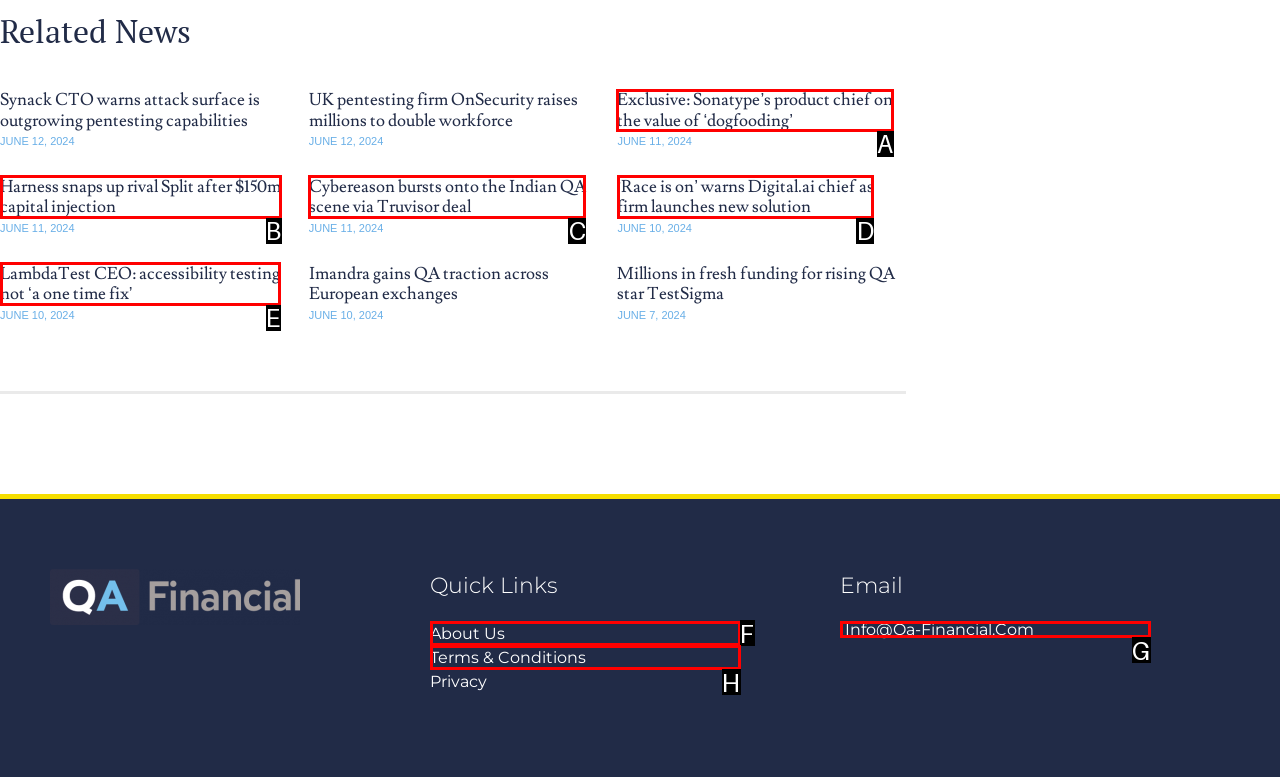Figure out which option to click to perform the following task: Check out Exclusive: Sonatype’s product chief
Provide the letter of the correct option in your response.

A